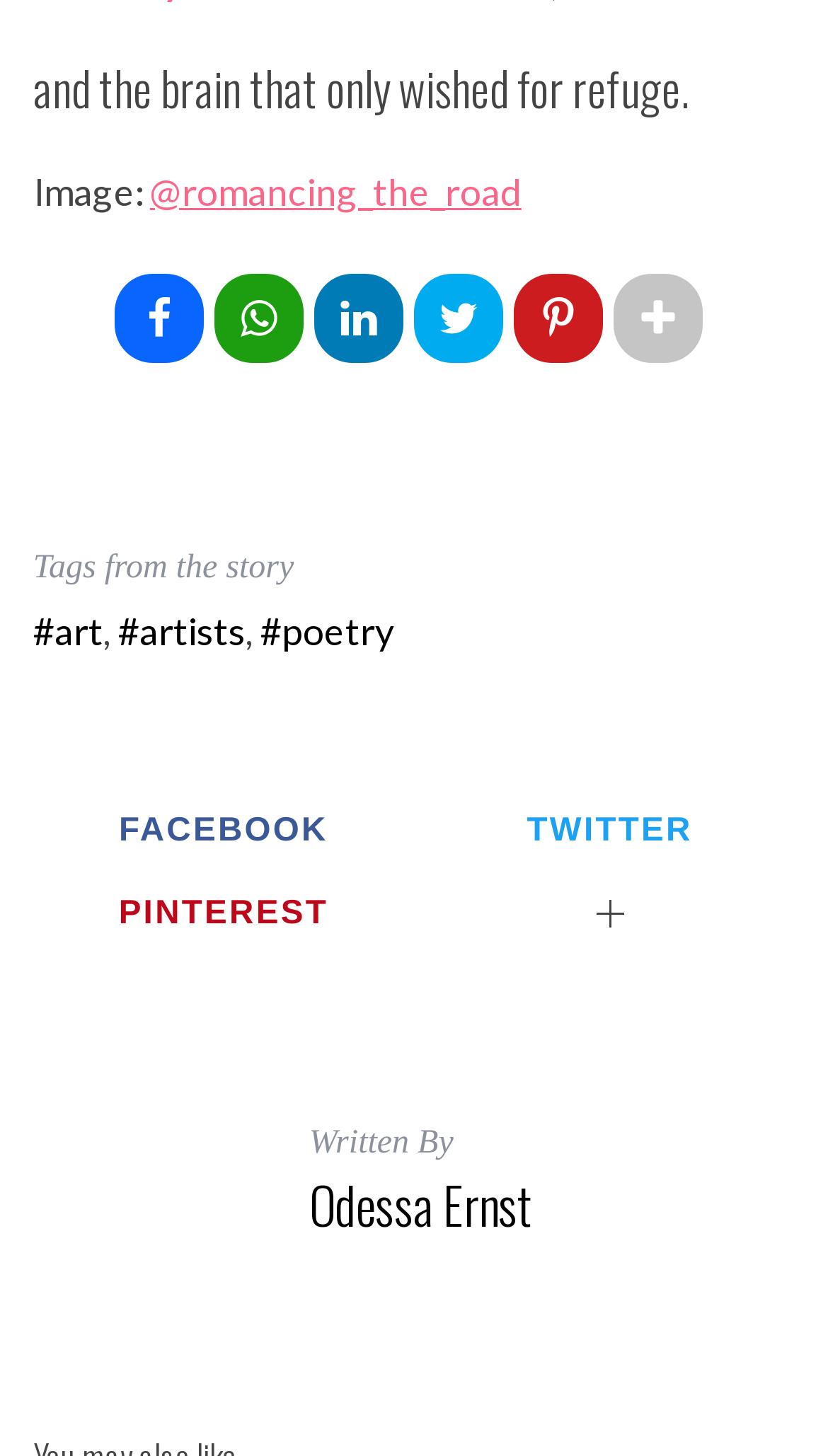Provide a one-word or short-phrase response to the question:
How many tags are there from the story?

3